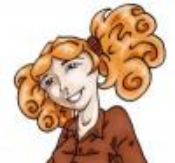Capture every detail in the image and describe it fully.

This image features a stylized illustration of a young woman with a cheerful expression. She has vibrant, curly orange hair styled in two high pigtails, each adorned with a hairband. The character wears a brown shirt, which provides a warm contrast to her lively hairstyle. The background appears to be minimal, allowing the focus to remain on her expressive face and playful demeanor. This character may be part of a larger narrative or artistic theme, possibly related to the Star Wars universe, given the context of its placement within a fan community platform.